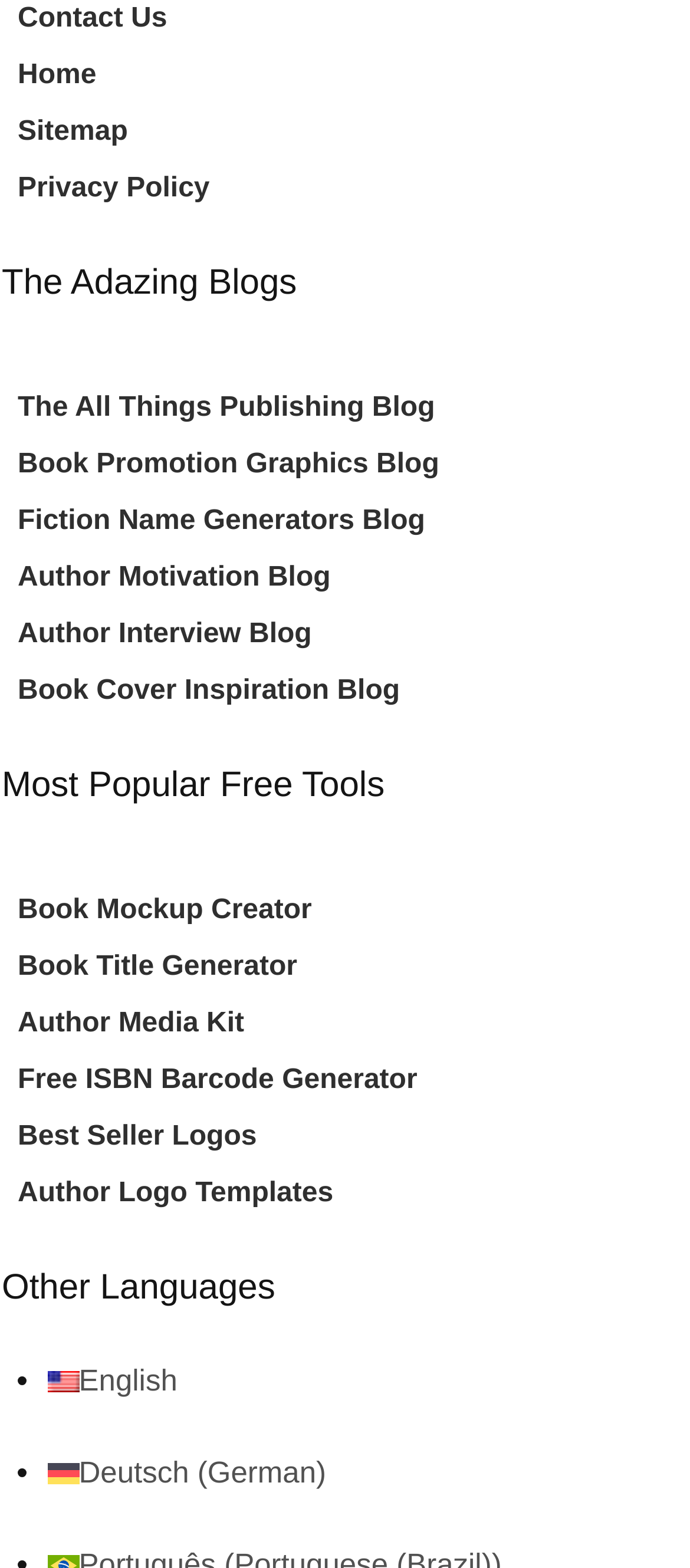Could you please study the image and provide a detailed answer to the question:
What is the last link on the webpage?

The last link on the webpage is 'Author Logo Templates' because it has the largest y1 coordinate value among all the links, which indicates it is located at the bottom of the webpage.